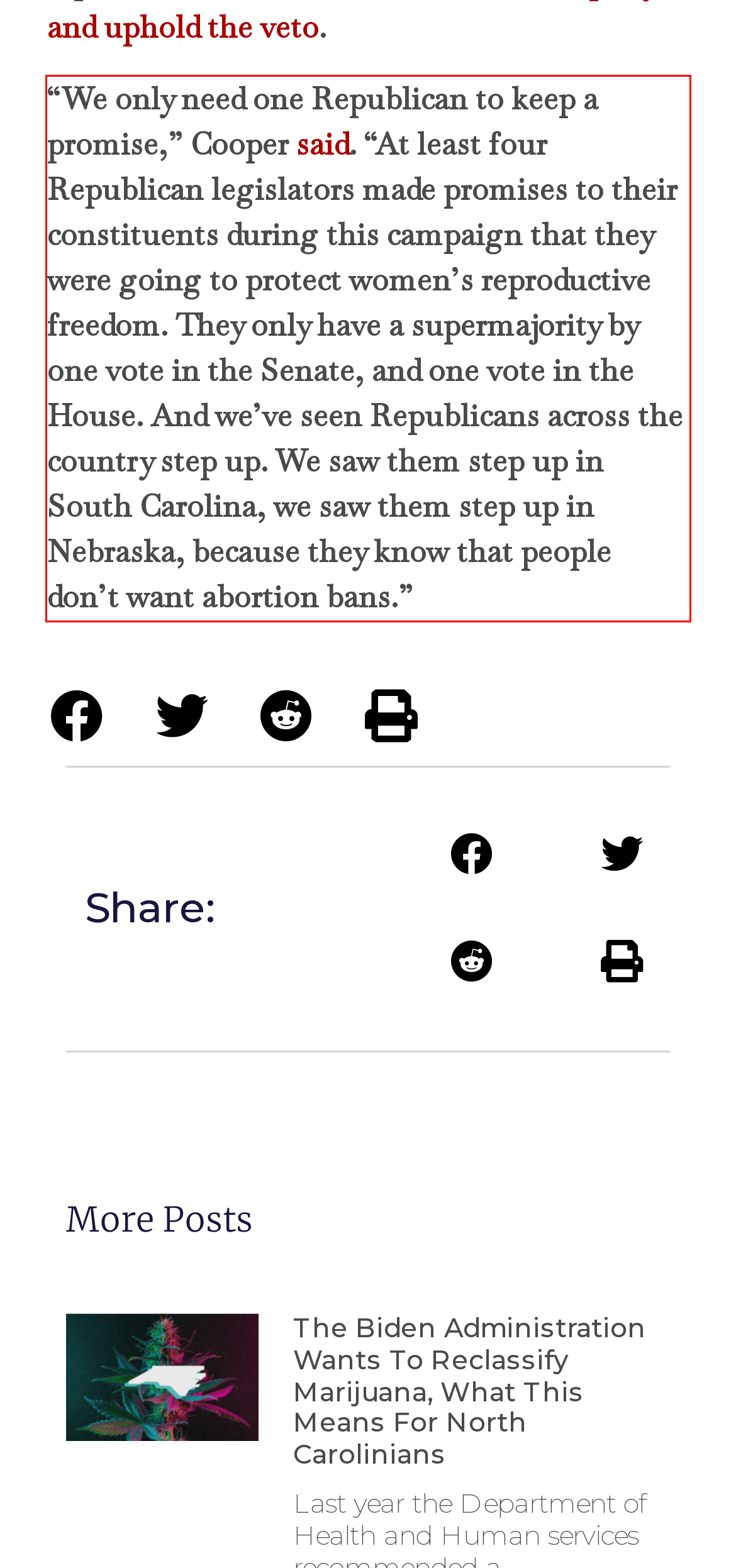Please use OCR to extract the text content from the red bounding box in the provided webpage screenshot.

“We only need one Republican to keep a promise,” Cooper said. “At least four Republican legislators made promises to their constituents during this campaign that they were going to protect women’s reproductive freedom. They only have a supermajority by one vote in the Senate, and one vote in the House. And we’ve seen Republicans across the country step up. We saw them step up in South Carolina, we saw them step up in Nebraska, because they know that people don’t want abortion bans.”